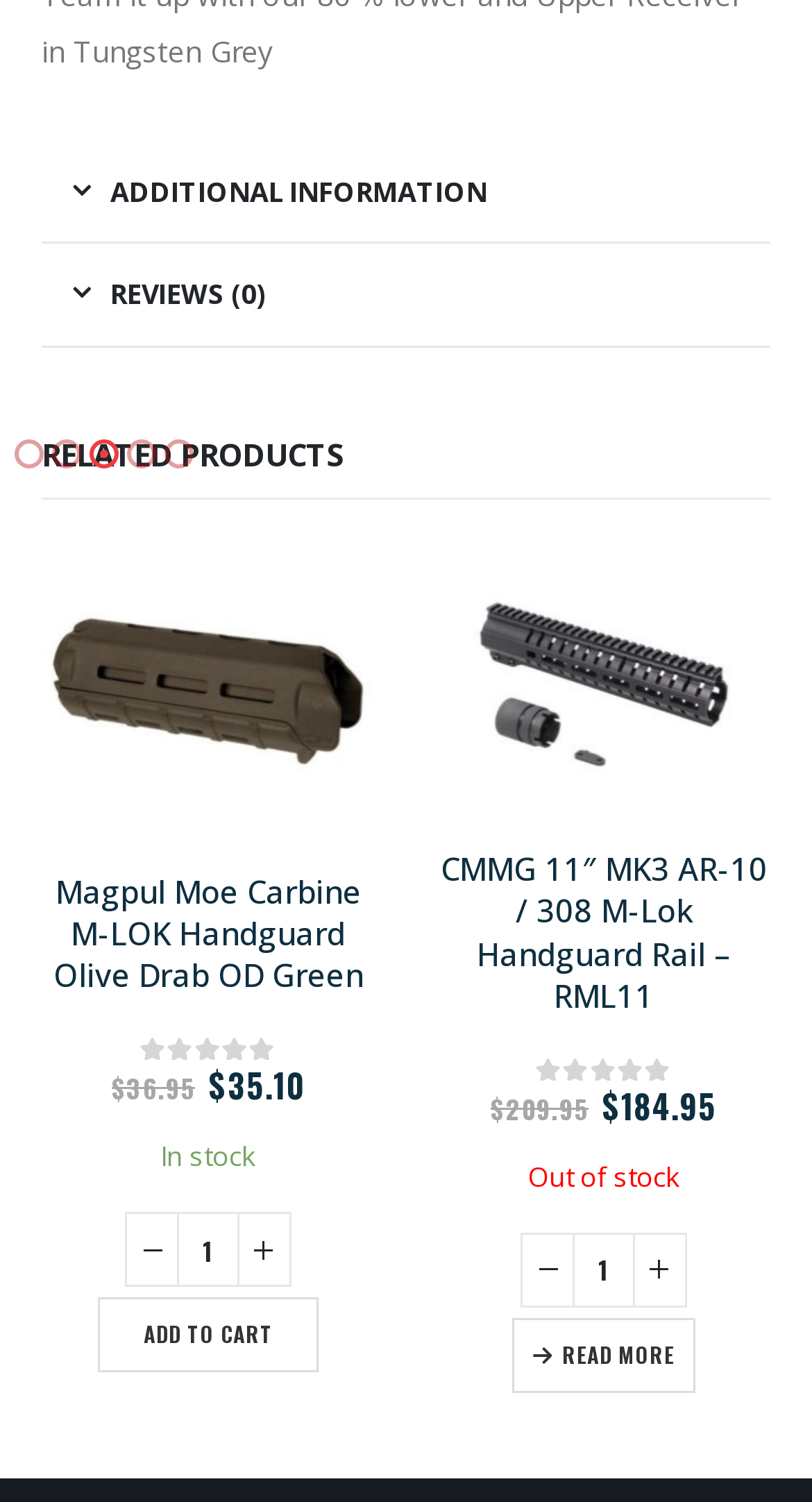Locate the bounding box coordinates of the clickable area needed to fulfill the instruction: "Share the post".

None